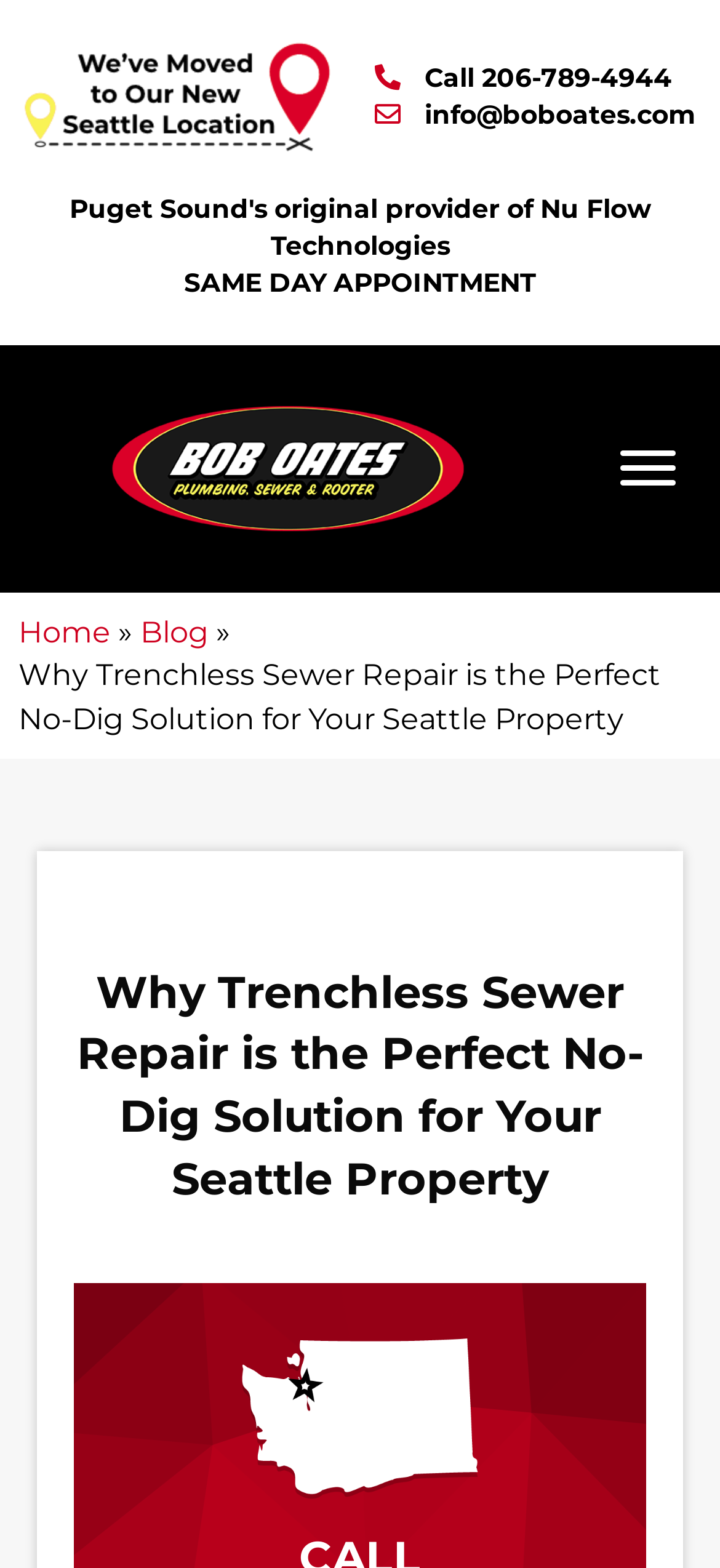What is the benefit of trenchless sewer repair mentioned on the page?
Please respond to the question with as much detail as possible.

I found the benefit by looking at the heading element with the text 'Why Trenchless Sewer Repair is the Perfect No-Dig Solution for Your Seattle Property' which is located in the middle of the page.